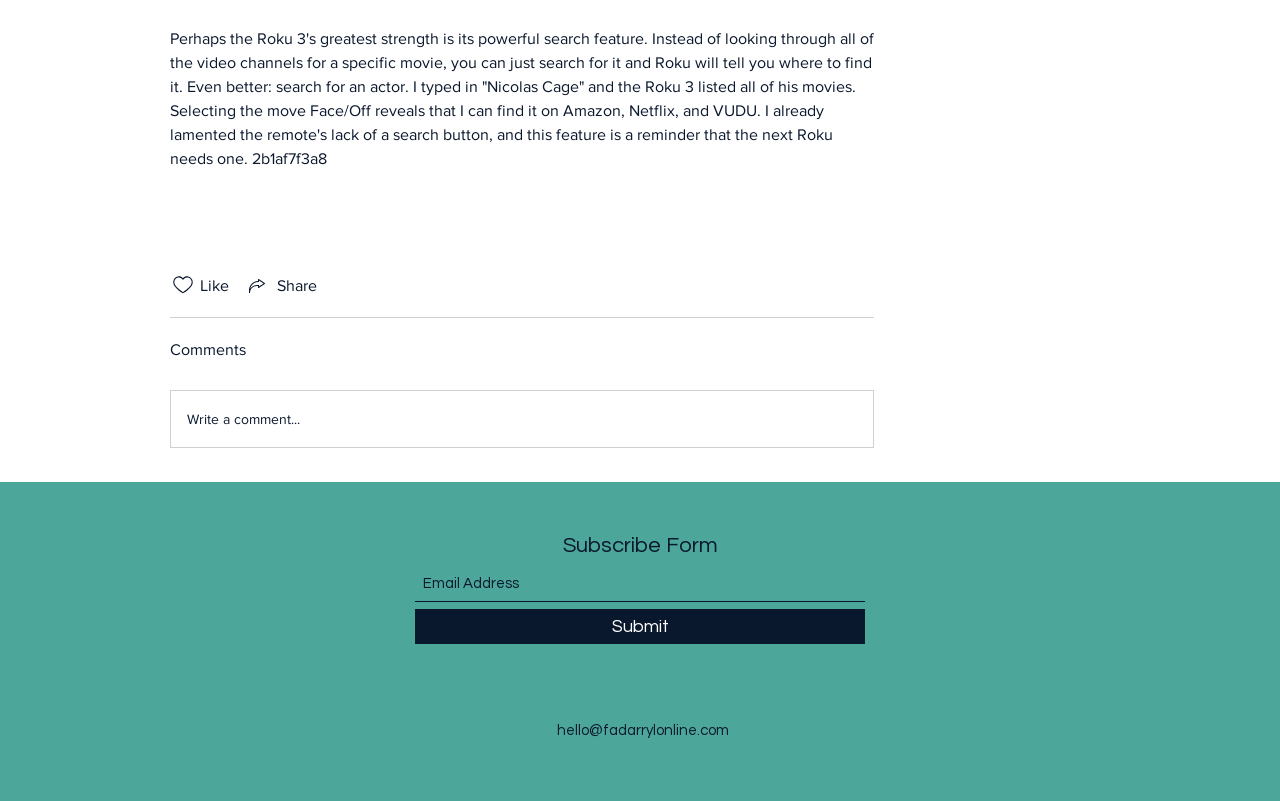Please specify the bounding box coordinates of the area that should be clicked to accomplish the following instruction: "Subscribe with email". The coordinates should consist of four float numbers between 0 and 1, i.e., [left, top, right, bottom].

[0.324, 0.708, 0.676, 0.752]